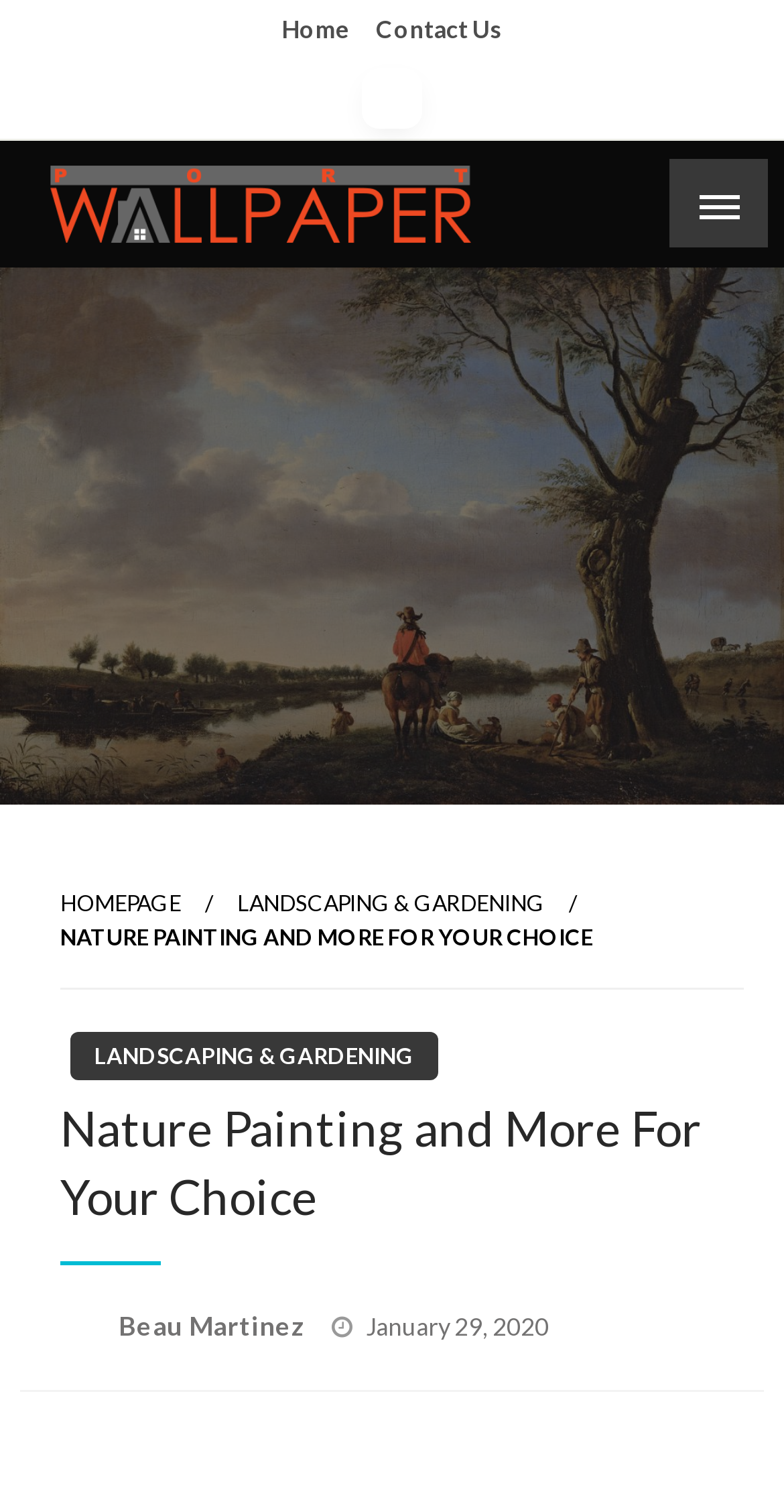What is the category of the article?
Look at the image and answer the question using a single word or phrase.

LANDSCAPING & GARDENING